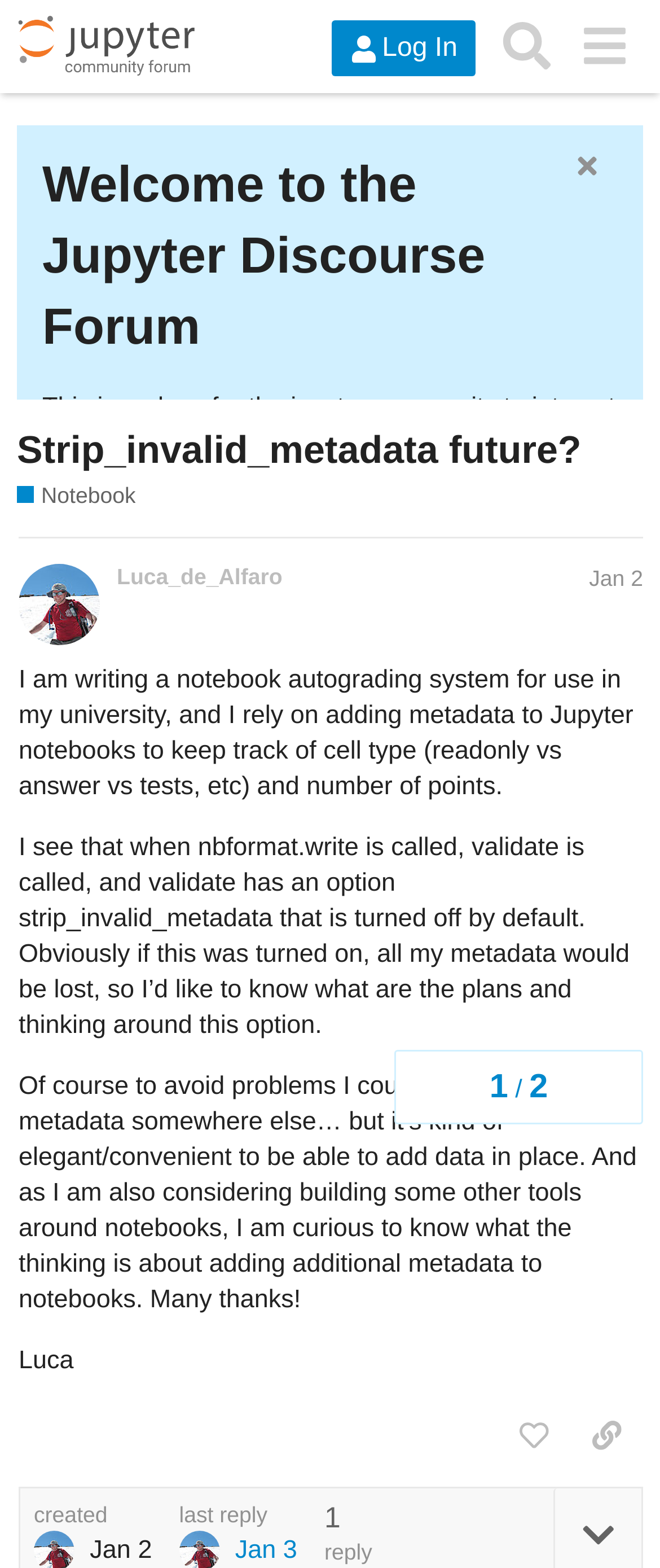Who started the topic?
Provide an in-depth answer to the question, covering all aspects.

The person who started the topic can be found in the heading element that says 'Luca_de_Alfaro Jan 2', which indicates that Luca_de_Alfaro started the topic on January 2.